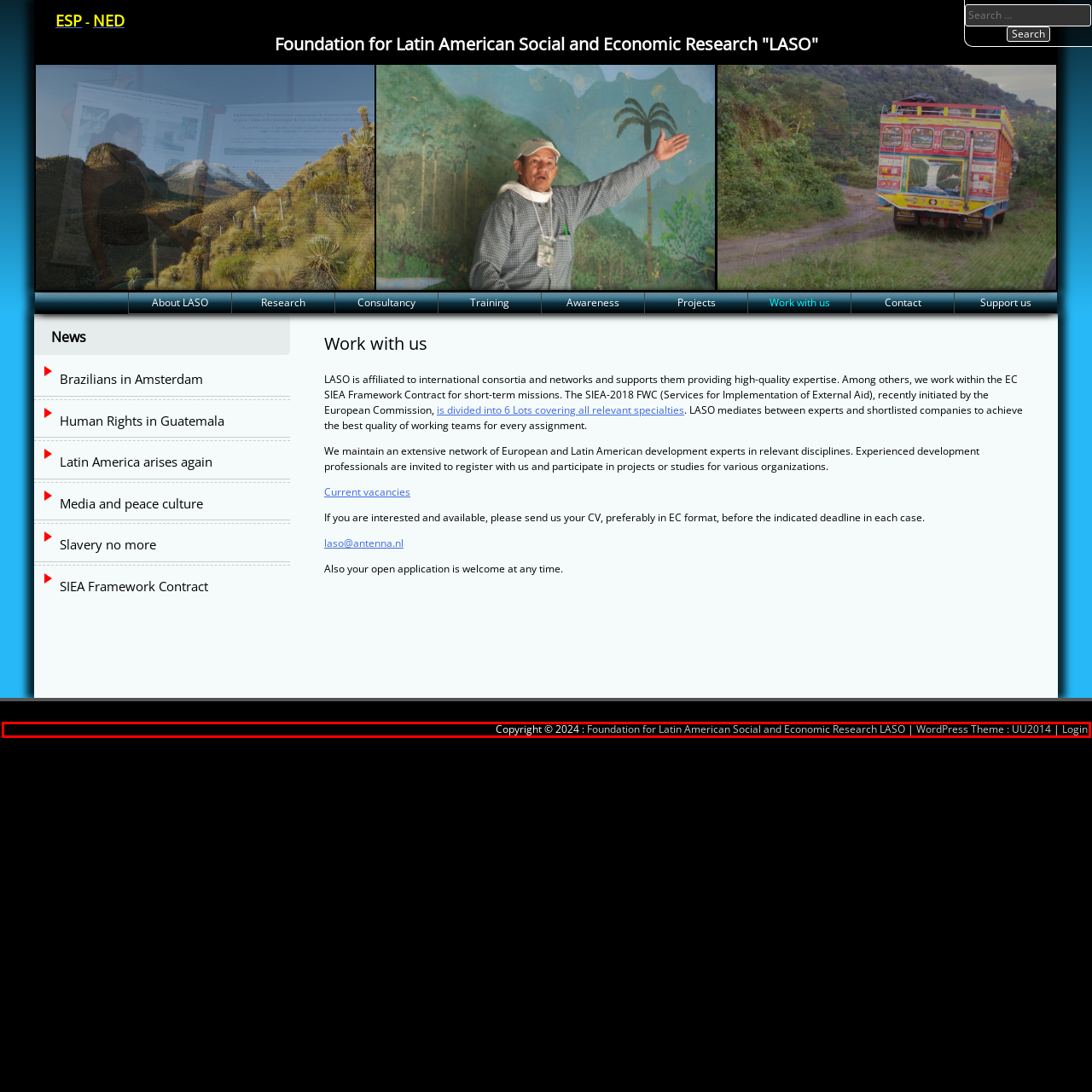Identify the text inside the red bounding box on the provided webpage screenshot by performing OCR.

Copyright © 2024 : Foundation for Latin American Social and Economic Research LASO | WordPress Theme : UU2014 | Login